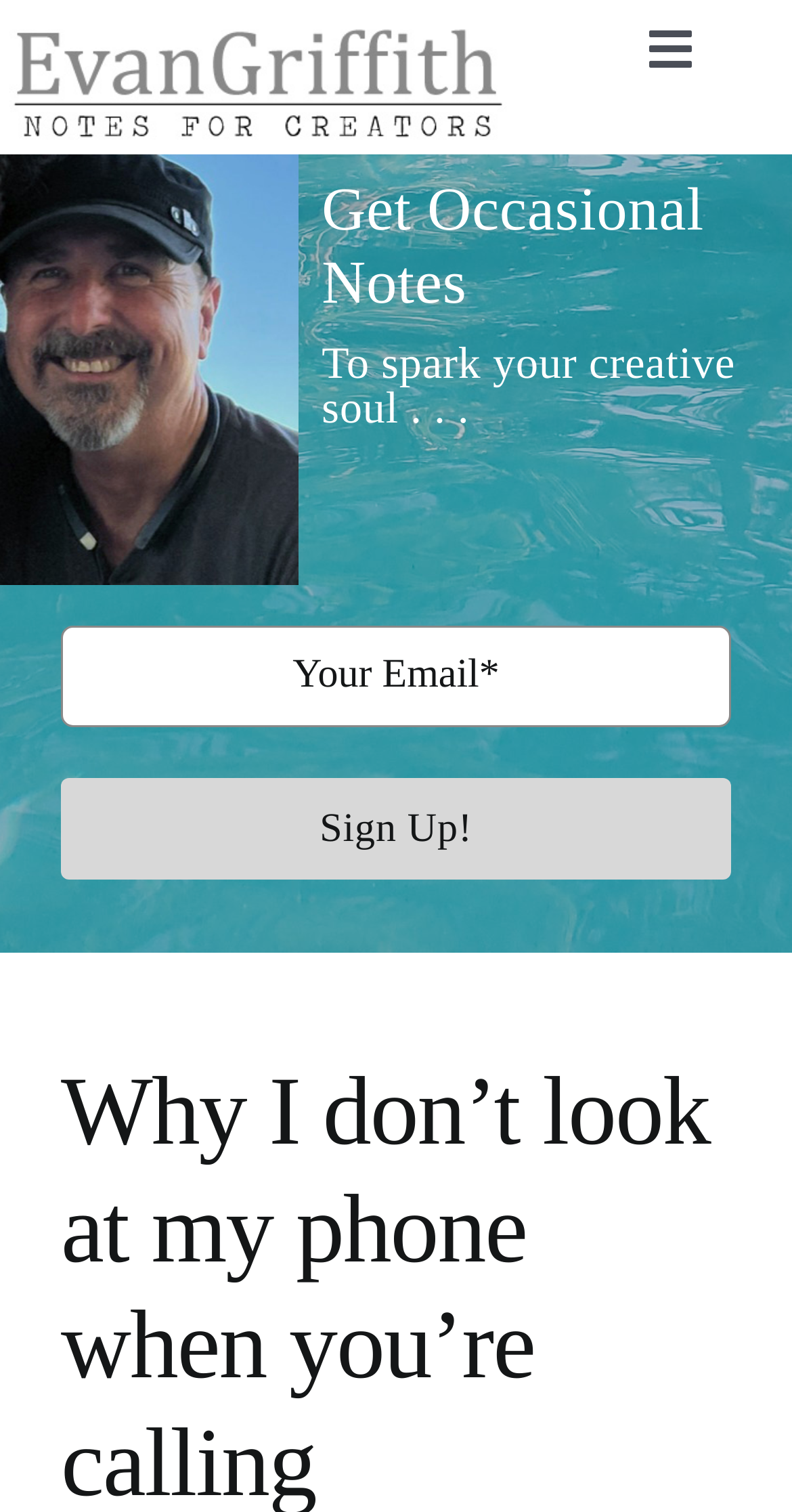How many links are in the main menu? Refer to the image and provide a one-word or short phrase answer.

5